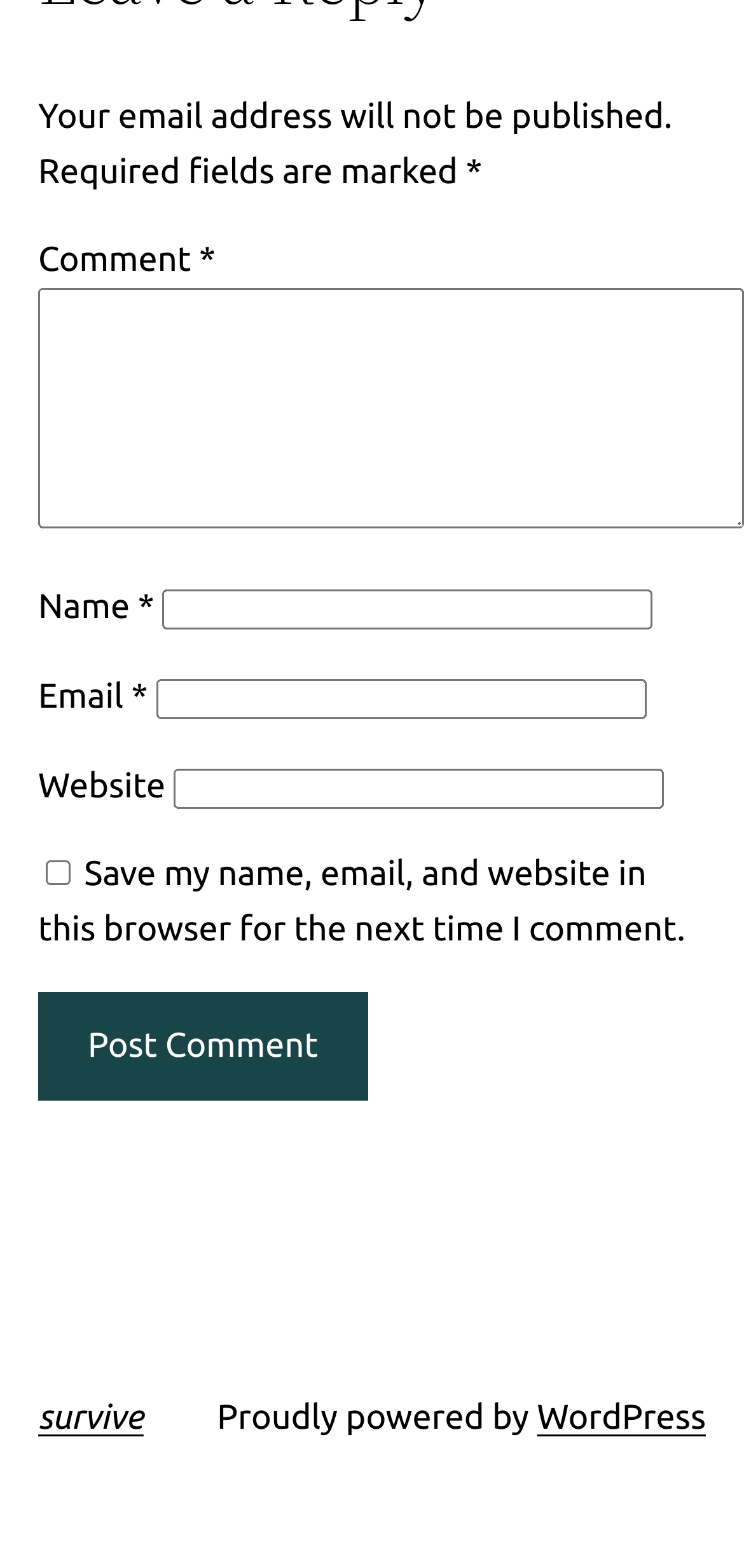Bounding box coordinates are specified in the format (top-left x, top-left y, bottom-right x, bottom-right y). All values are floating point numbers bounded between 0 and 1. Please provide the bounding box coordinate of the region this sentence describes: parent_node: Email * aria-describedby="email-notes" name="email"

[0.209, 0.433, 0.868, 0.458]